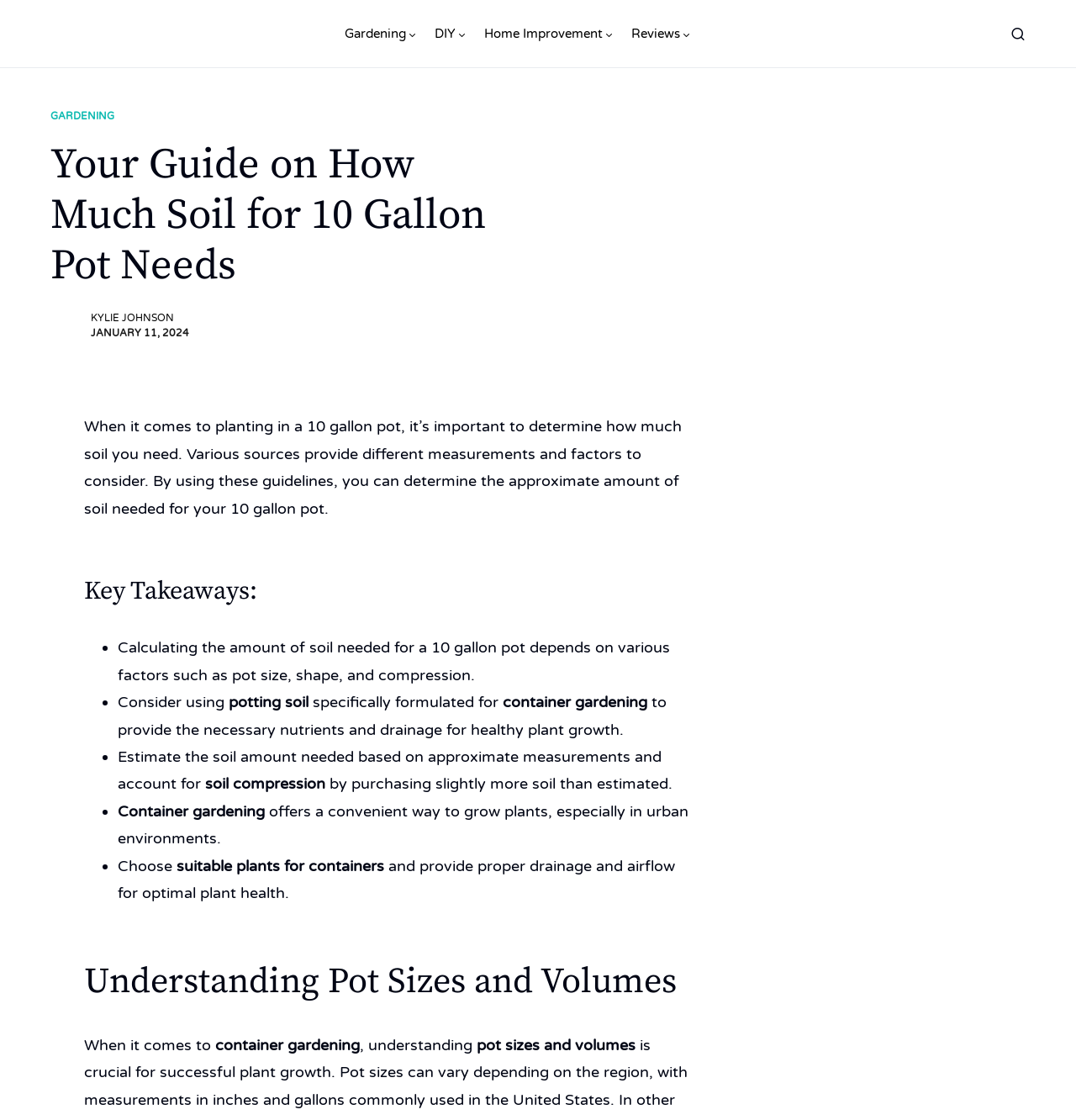What is the importance of understanding pot sizes and volumes in container gardening?
Give a single word or phrase as your answer by examining the image.

To determine soil amount needed